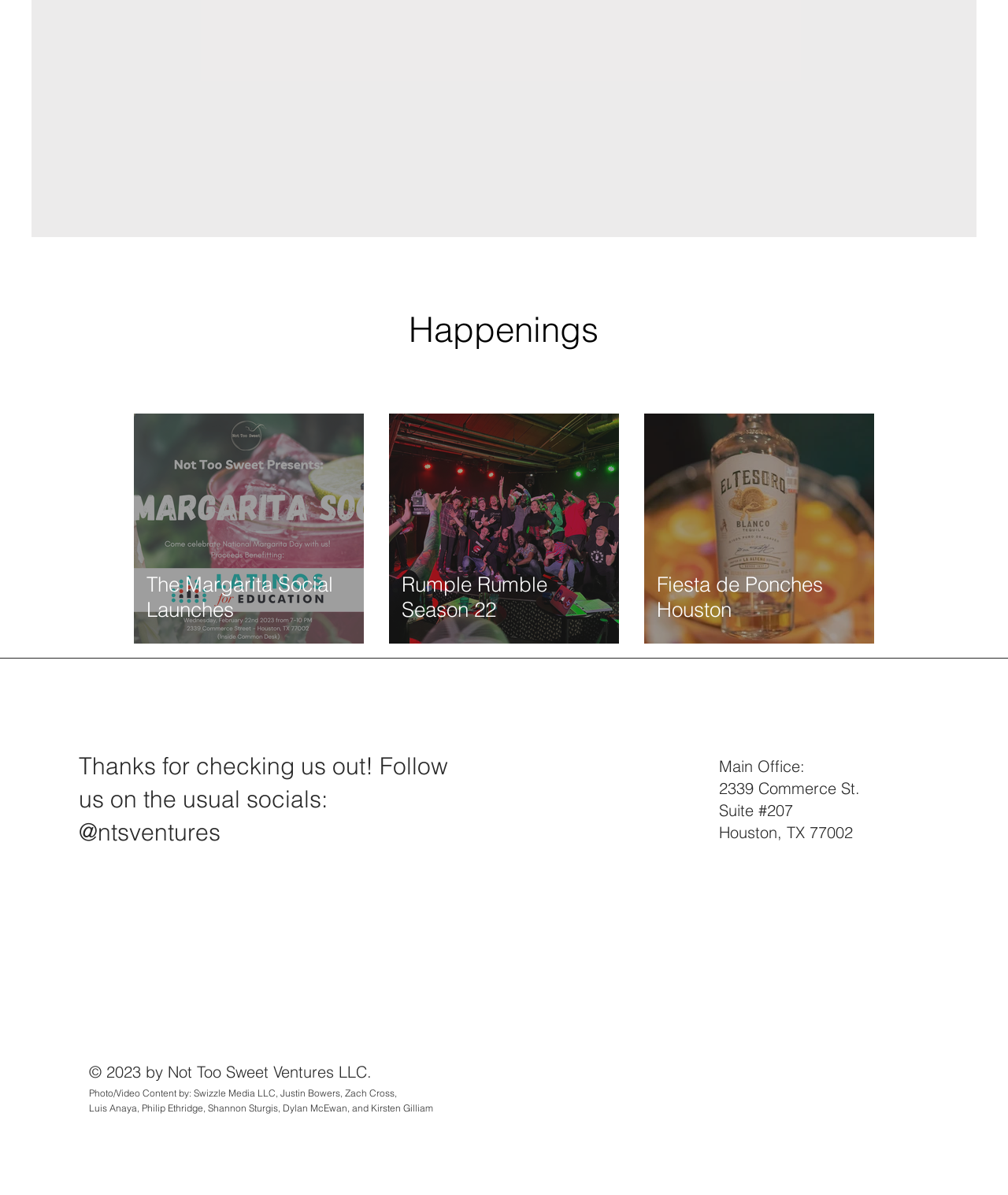Provide a one-word or short-phrase response to the question:
What is the name of the company?

Not Too Sweet Ventures LLC